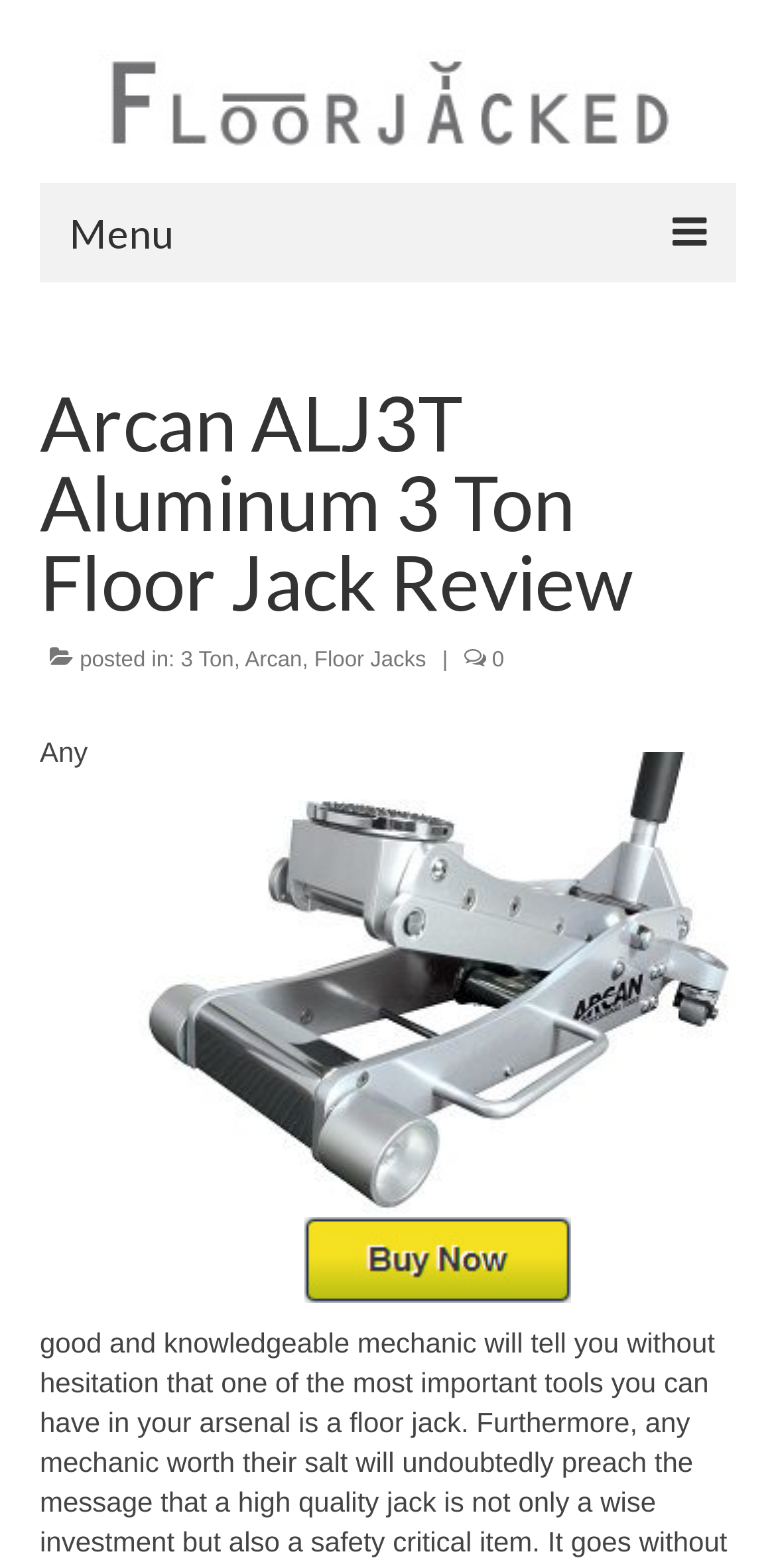Identify the bounding box coordinates of the section to be clicked to complete the task described by the following instruction: "View the Engine Hoists page". The coordinates should be four float numbers between 0 and 1, formatted as [left, top, right, bottom].

[0.115, 0.297, 0.923, 0.349]